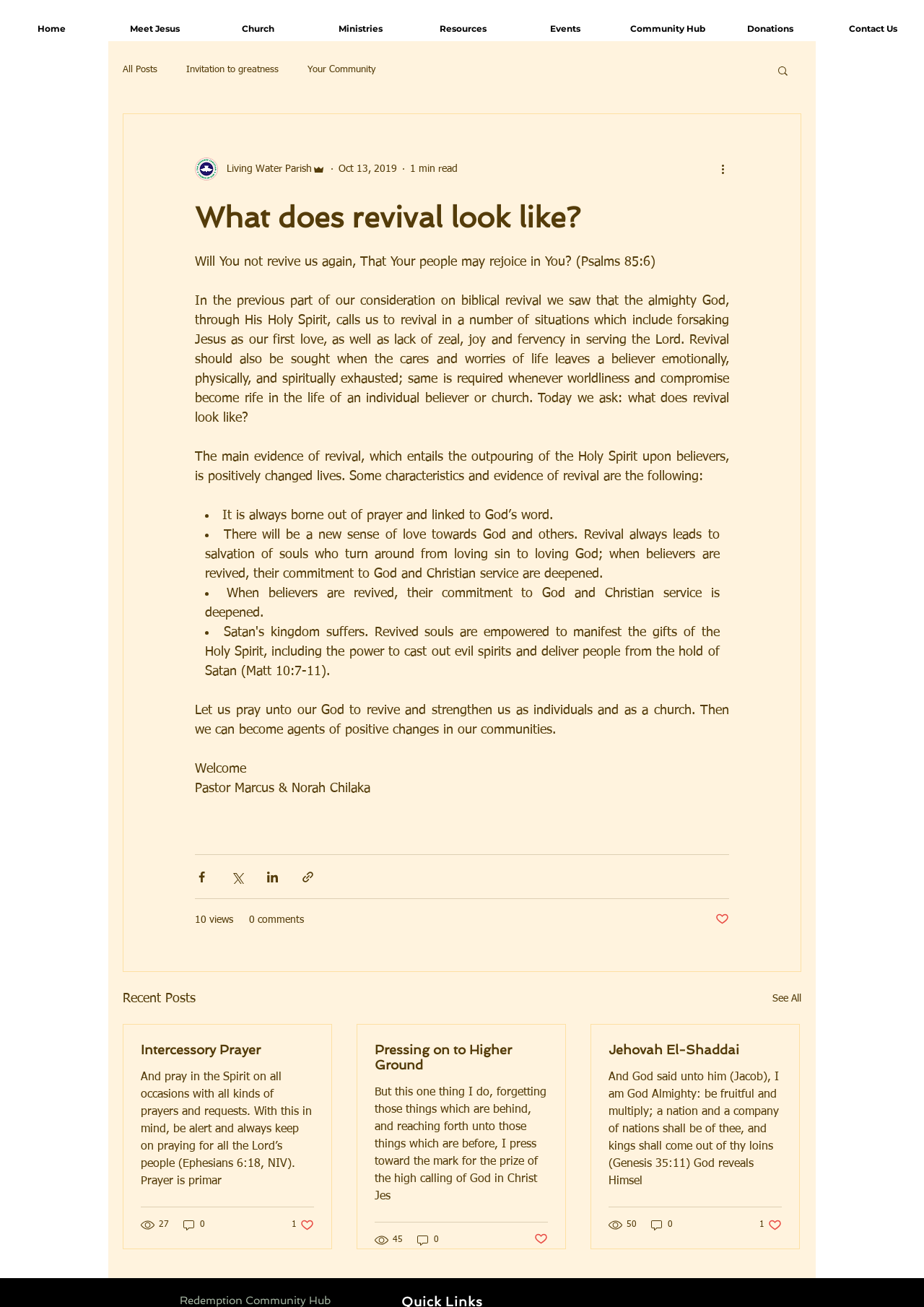Respond to the question below with a single word or phrase:
What is the title of the article?

What does revival look like?